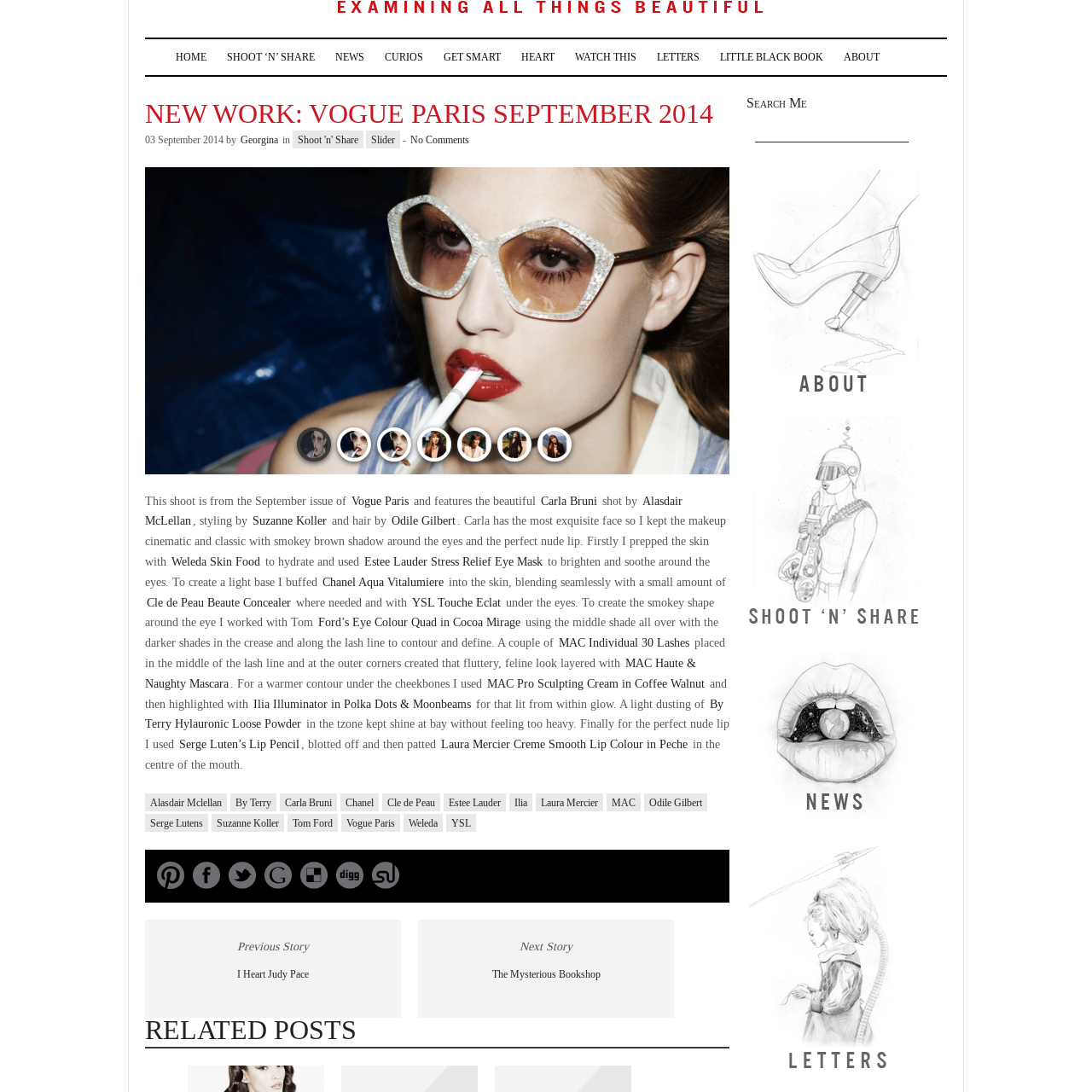Elaborate on the scene depicted inside the red bounding box.

The image features a striking editorial photograph featuring a model, known for their unique styling and aesthetic. Accompanying the image is a caption that connects it to the September 2014 issue of Vogue Paris, emphasizing the beautiful face of the model and the cinematic makeup style. The editorial captures a moment from a photoshoot shot by Alasdair McLellan, highlighting contributions from stylist Suzanne Koller and hair artist Odile Gilbert. The makeup design focuses on a smokey eye with a classic nude lip, showcasing high-end products such as Weleda Skin Food, Estee Lauder Stress Relief Eye Mask, and various MAC cosmetics. This visual is a representation of sophisticated fashion photography, illustrating the blend of artistry in makeup and style that defines high-fashion editorials.